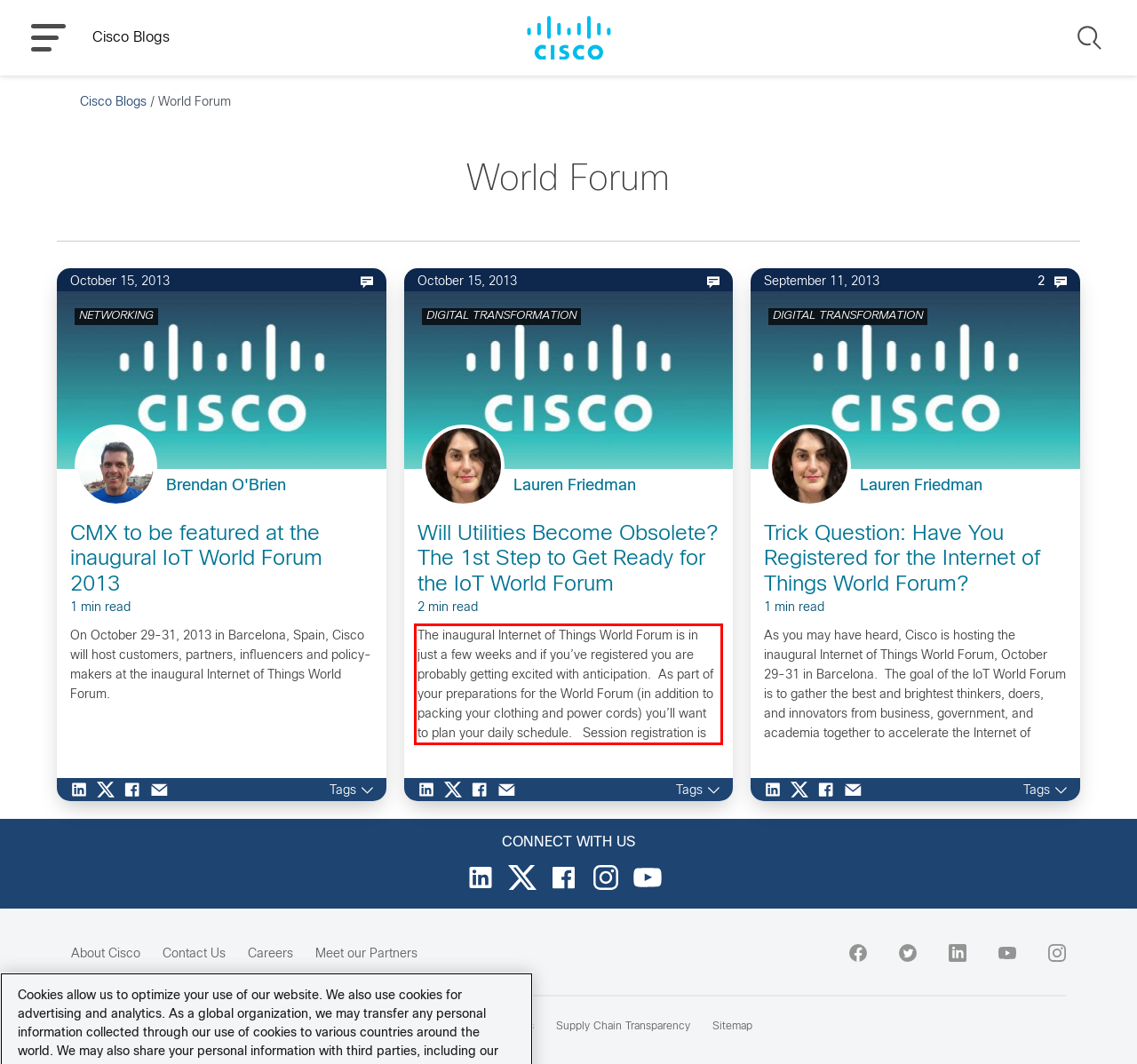View the screenshot of the webpage and identify the UI element surrounded by a red bounding box. Extract the text contained within this red bounding box.

The inaugural Internet of Things World Forum is in just a few weeks and if you’ve registered you are probably getting excited with anticipation. As part of your preparations for the World Forum (in addition to packing your clothing and power cords) you’ll want to plan your daily schedule. Session registration is on a […]